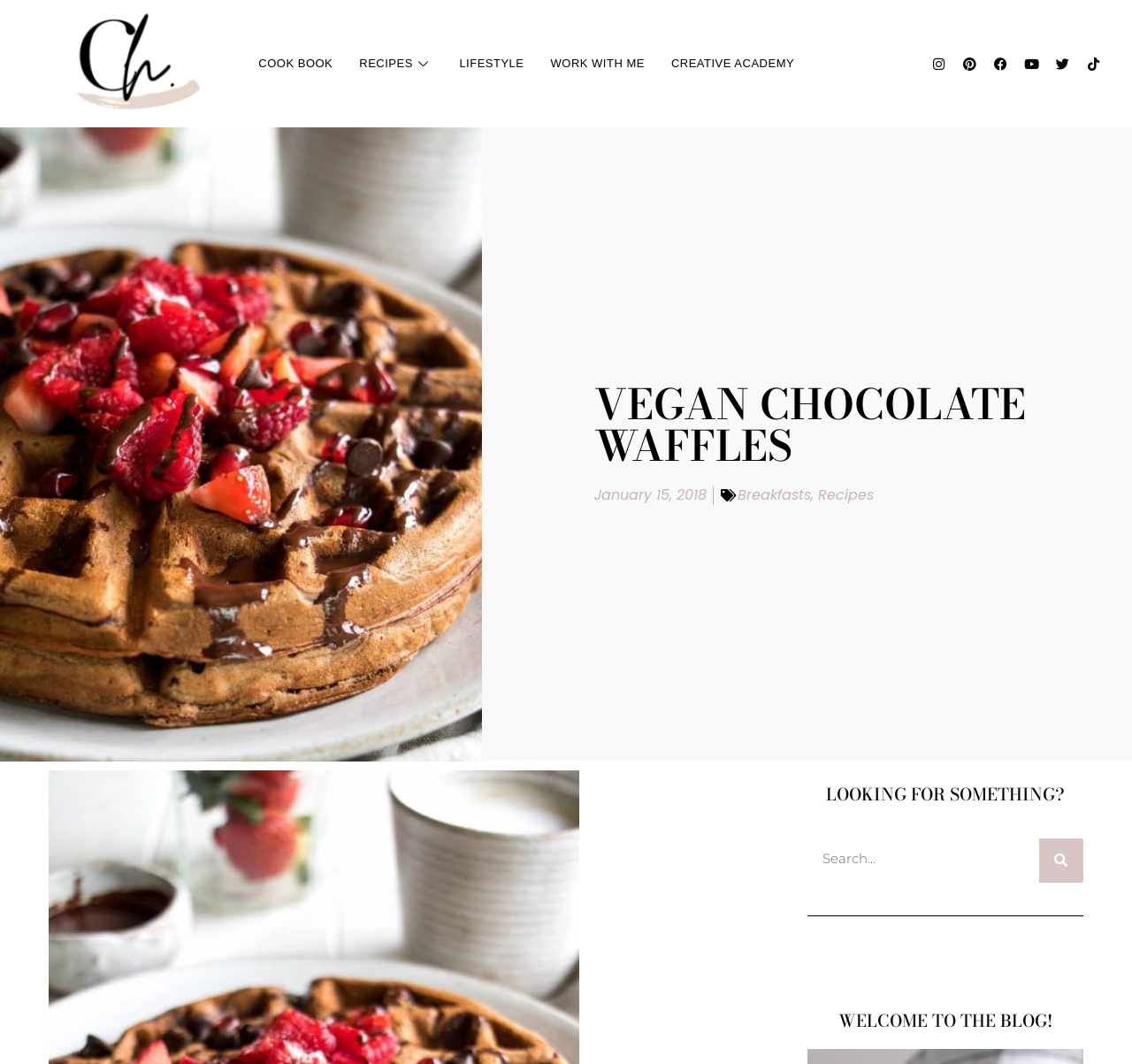Locate the headline of the webpage and generate its content.

VEGAN CHOCOLATE WAFFLES